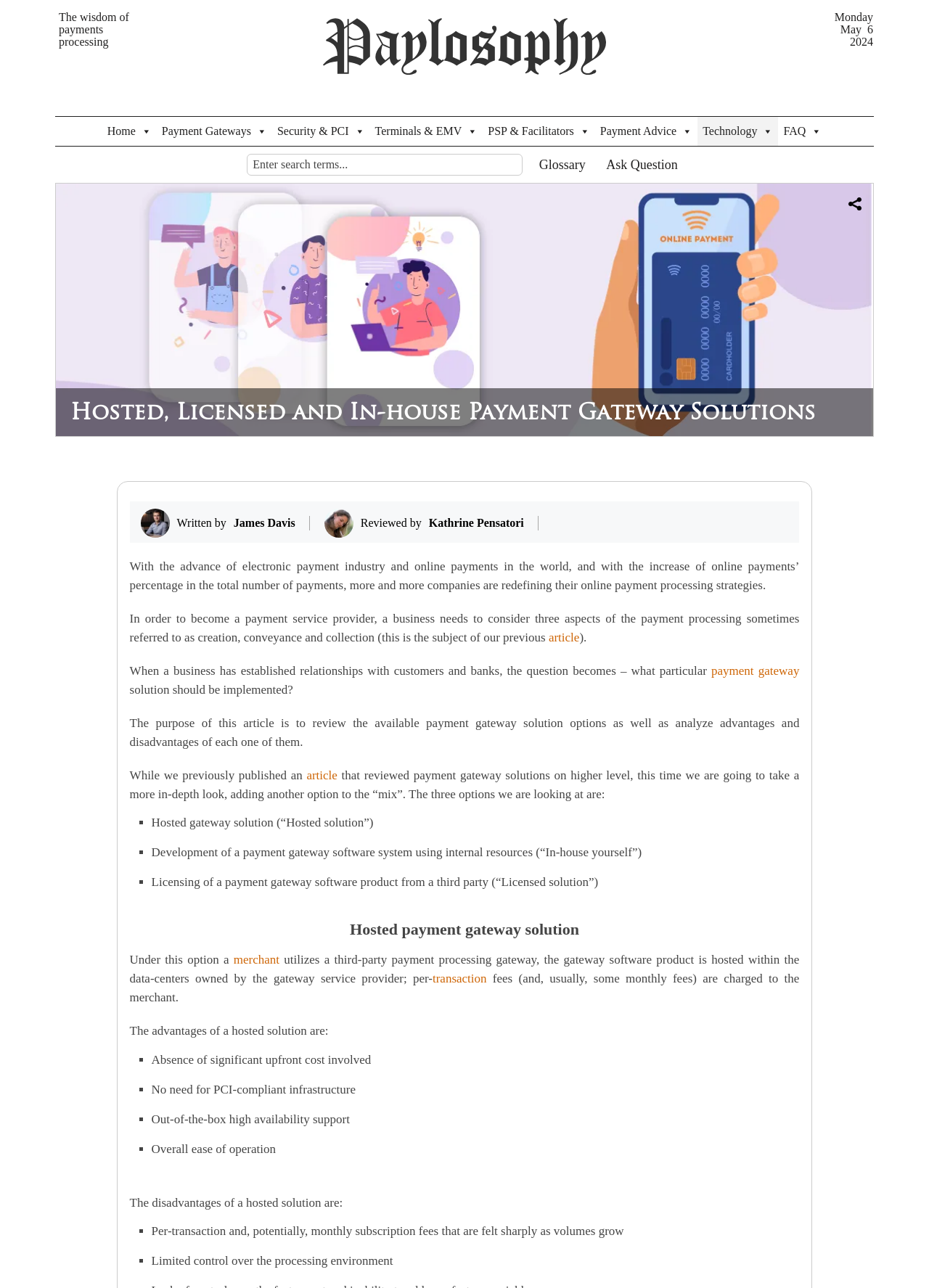Determine the bounding box coordinates of the region that needs to be clicked to achieve the task: "Click the 'What To Pack For Camping In Summer: Ultimate Guide' link".

None